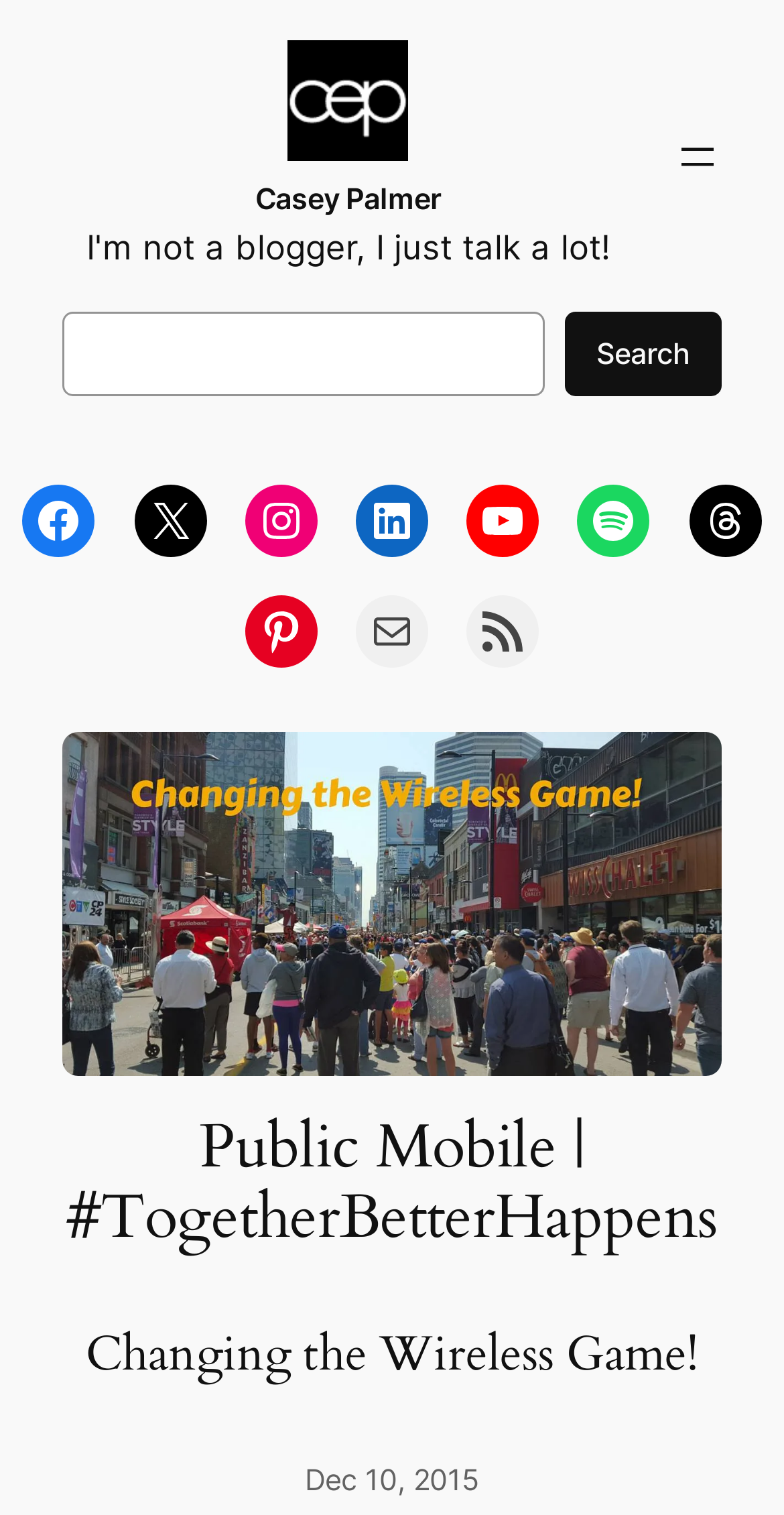From the image, can you give a detailed response to the question below:
What is the date of the latest article?

I looked at the time element and found that the date of the latest article is 'Dec 10, 2015'.